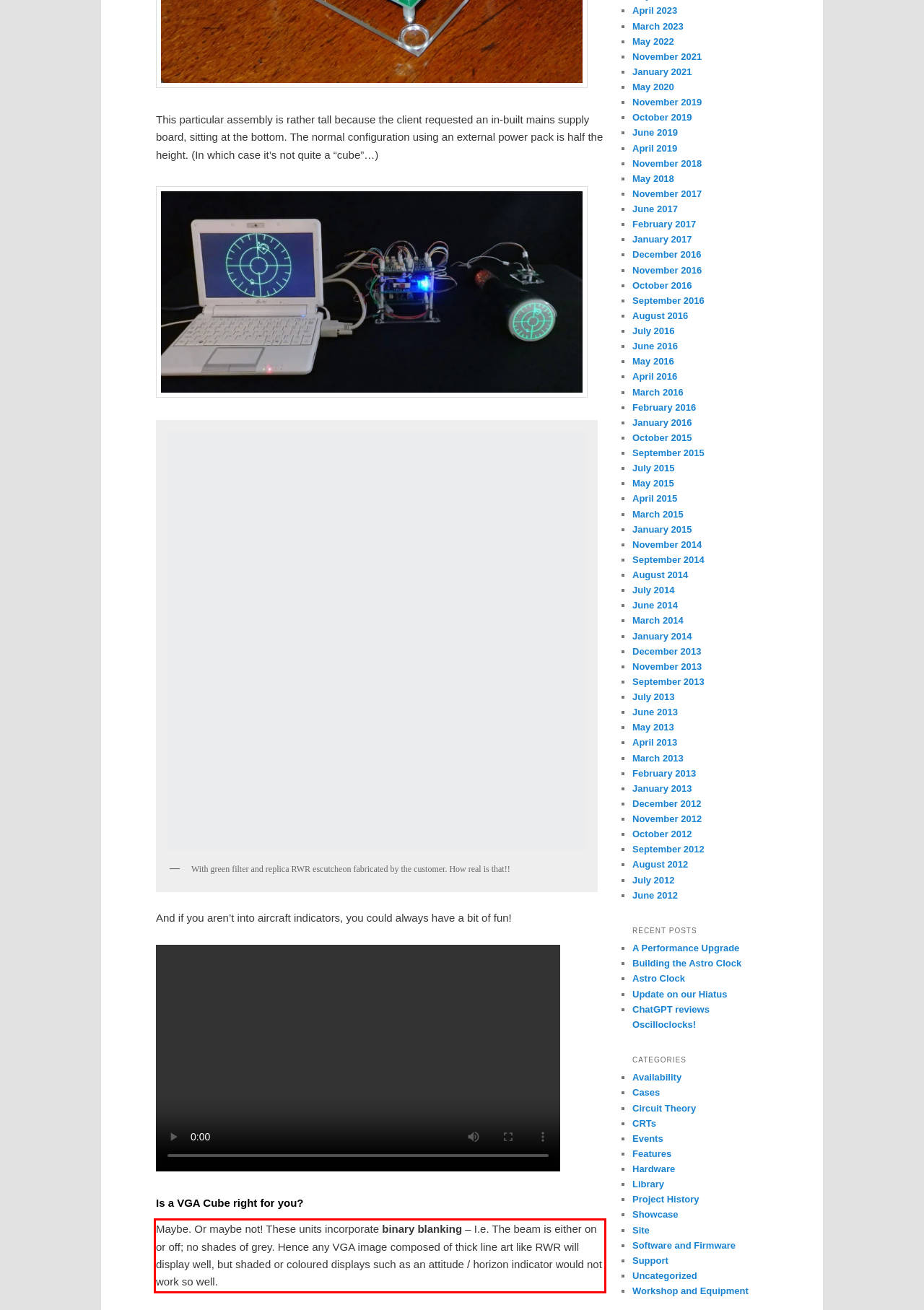Examine the webpage screenshot and use OCR to obtain the text inside the red bounding box.

Maybe. Or maybe not! These units incorporate binary blanking – I.e. The beam is either on or off; no shades of grey. Hence any VGA image composed of thick line art like RWR will display well, but shaded or coloured displays such as an attitude / horizon indicator would not work so well.